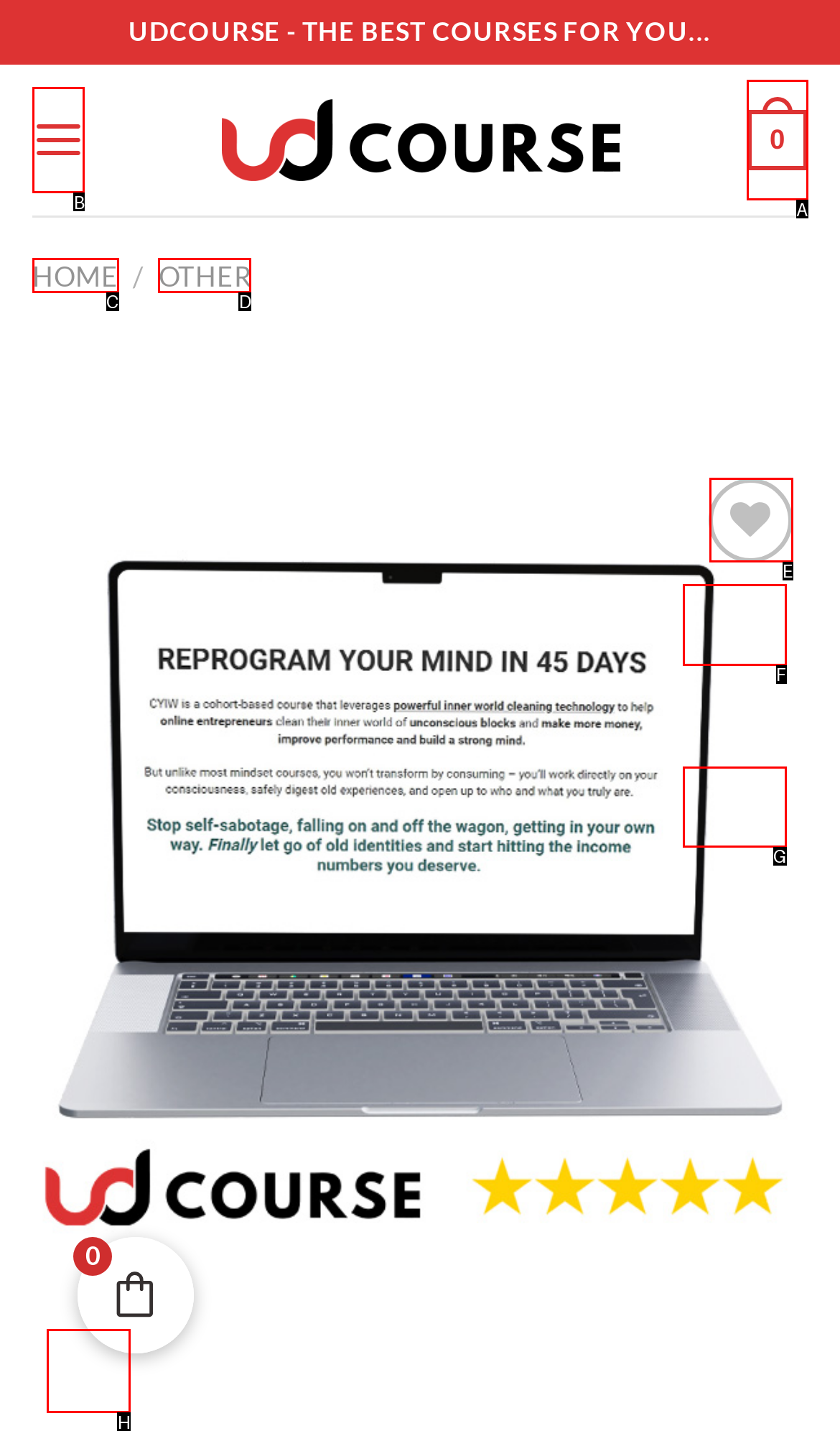Determine the HTML element to be clicked to complete the task: Add to wishlist. Answer by giving the letter of the selected option.

G